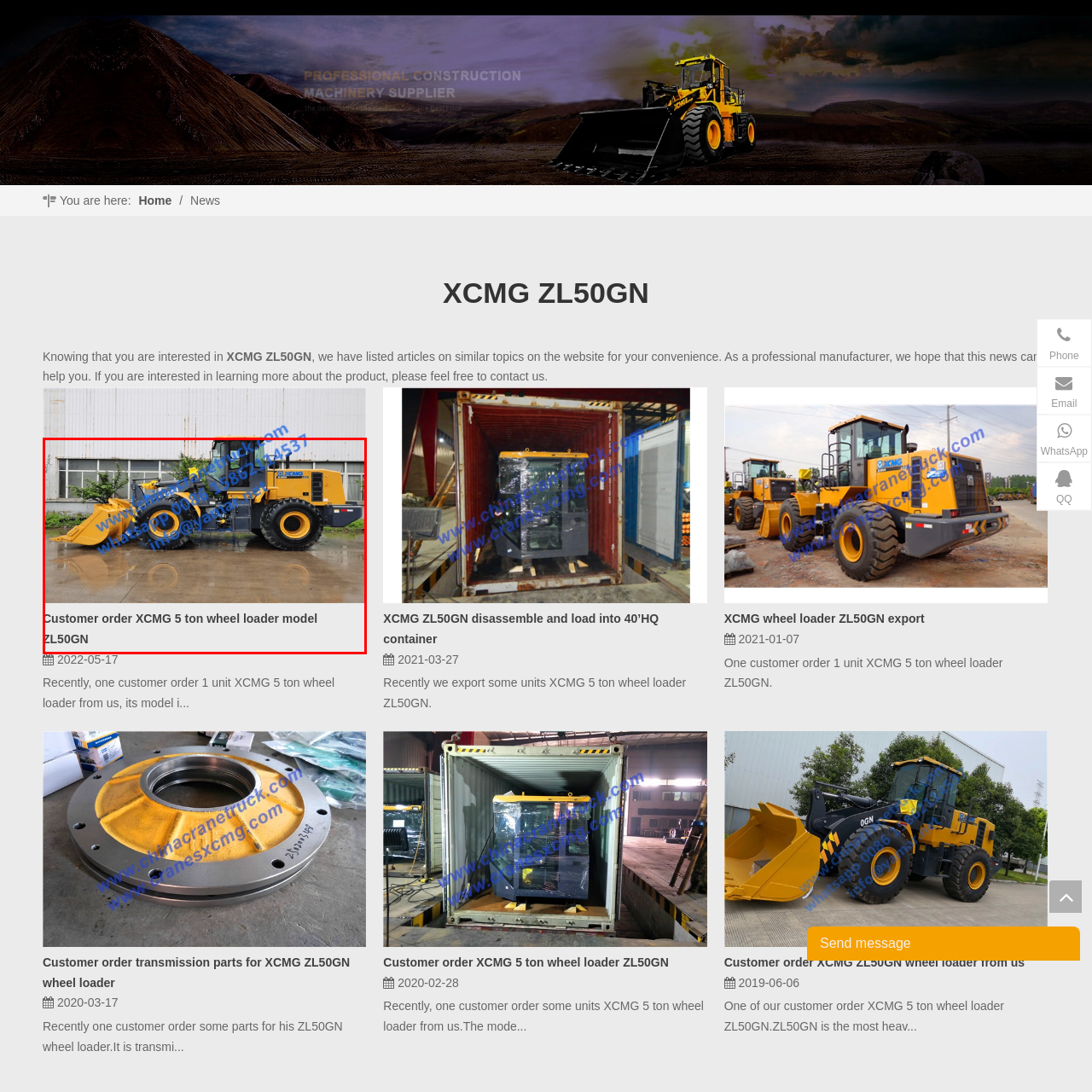Generate an in-depth caption for the image segment highlighted with a red box.

The image features an XCMG ZL50GN wheel loader, a robust machine designed for heavy-duty tasks. It appears to be showcased in an outdoor setting, possibly at a construction or industrial site, with a wet surface indicating recent rainfall. The loader is painted in a prominent yellow color, characteristic of XCMG's branding, and features large wheels suitable for off-road performance. 

In the foreground, the loader’s bucket is positioned forward, highlighting its capability to lift and move materials. The accompanying text indicates that this specific model—an ordered unit—is intended for various construction tasks, underscoring its utility in the industry. The image also includes contact information, suggesting that the loader is available for inquiries and orders, reflecting its commercial purpose. This representation aims to attract potential customers interested in heavy machinery solutions offered by XCMG.